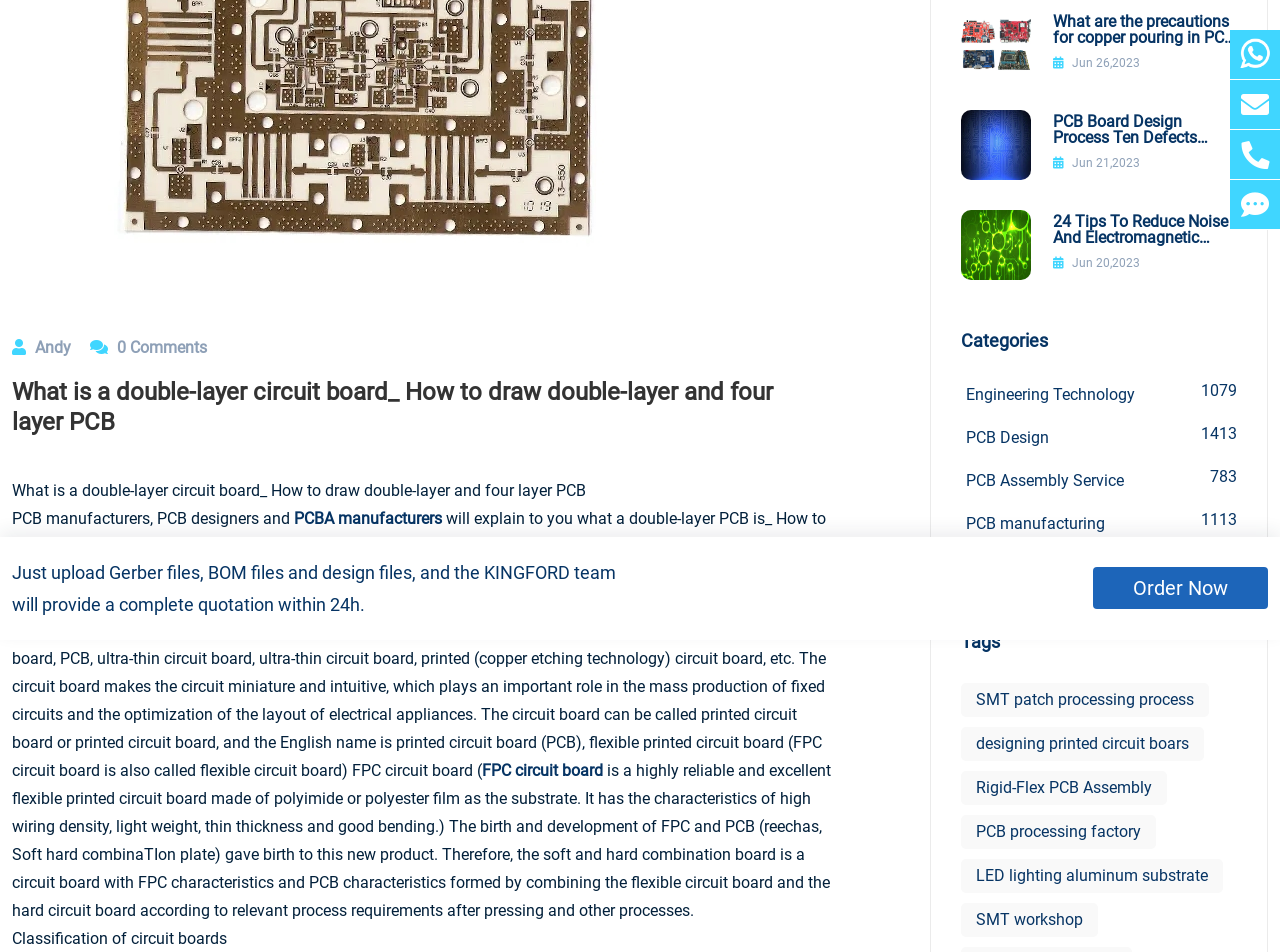Provide the bounding box coordinates of the HTML element this sentence describes: "parent_node: +86-13923401642 title="TEL"". The bounding box coordinates consist of four float numbers between 0 and 1, i.e., [left, top, right, bottom].

[0.961, 0.137, 1.0, 0.188]